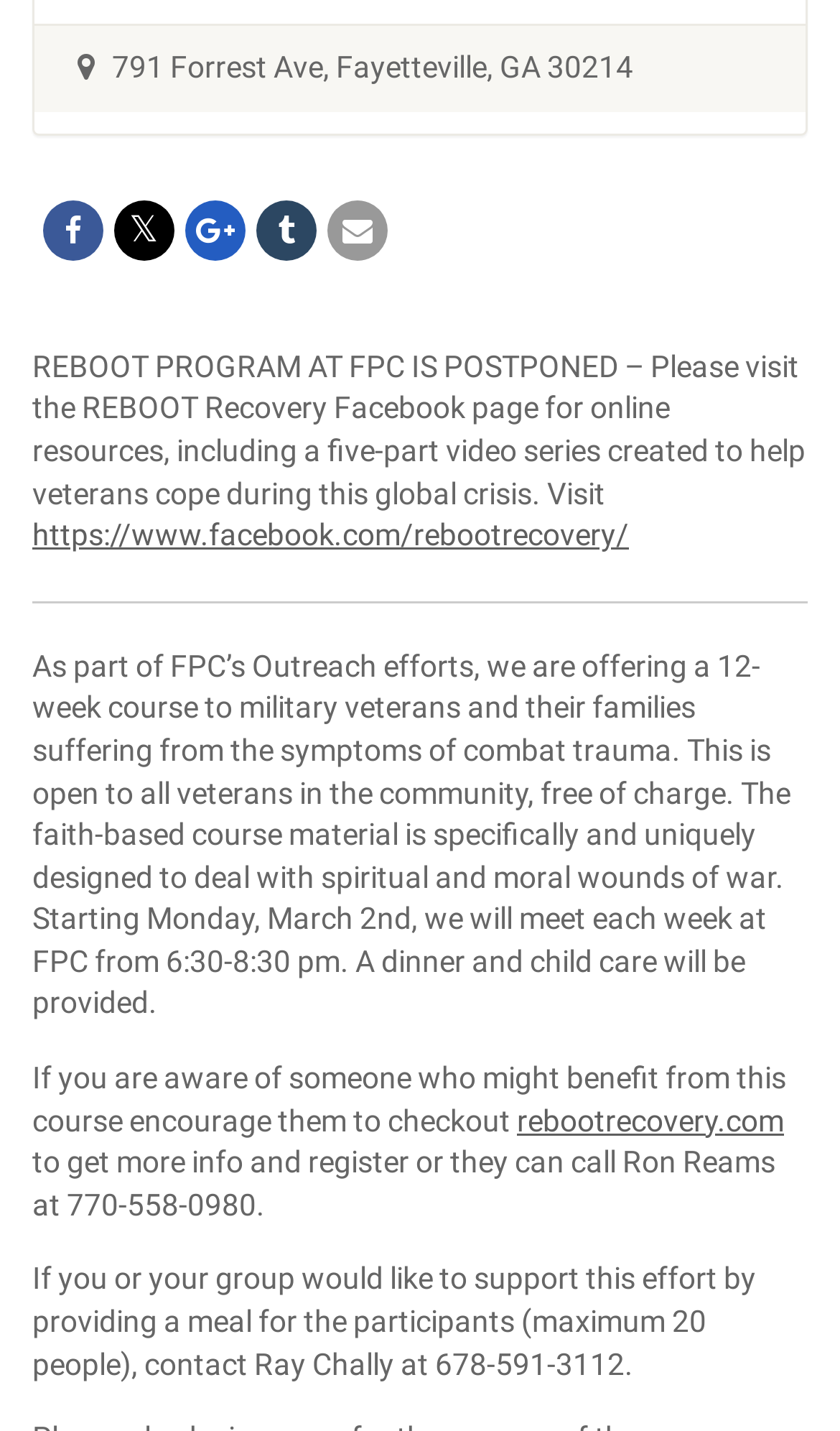Give a concise answer of one word or phrase to the question: 
What time does the course meet?

6:30-8:30 pm